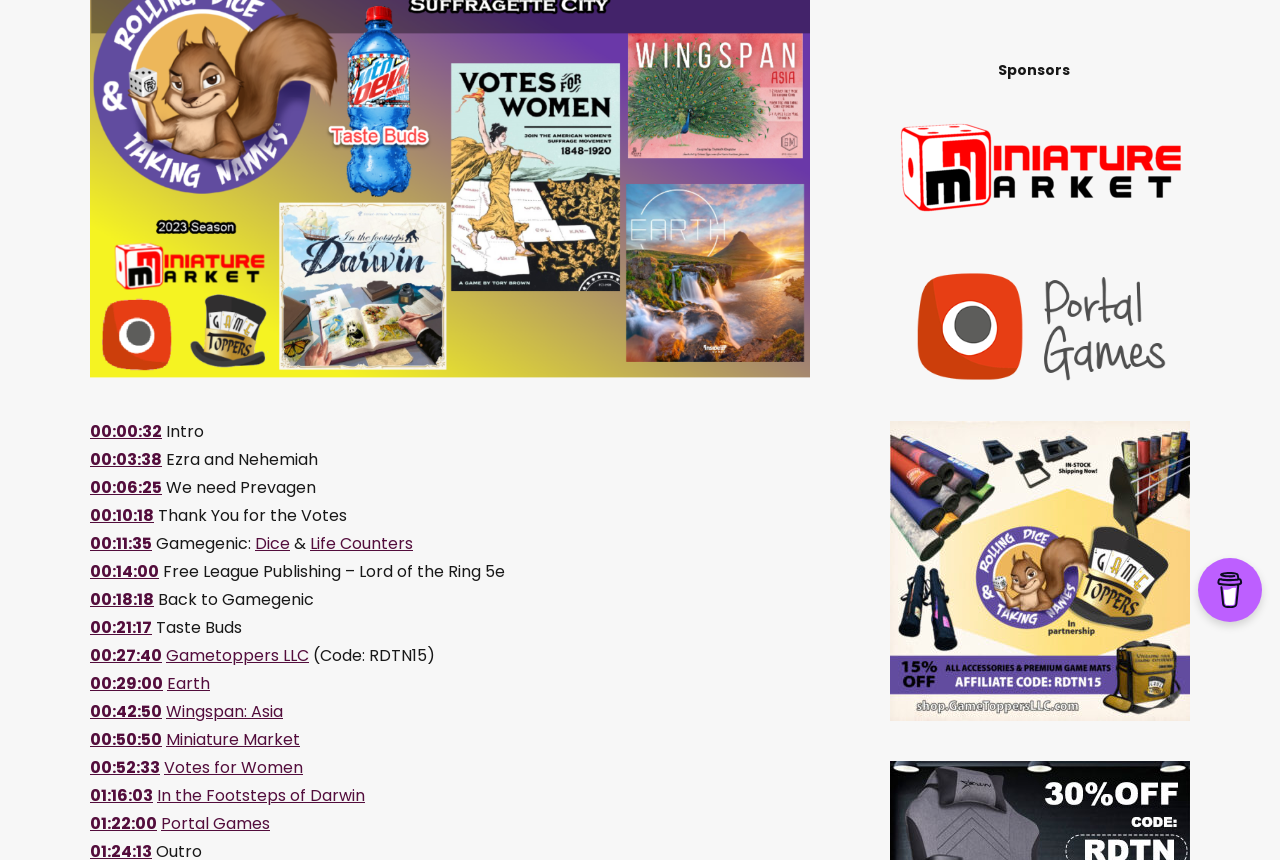Extract the bounding box coordinates for the UI element described by the text: "00:52:33". The coordinates should be in the form of [left, top, right, bottom] with values between 0 and 1.

[0.07, 0.879, 0.125, 0.906]